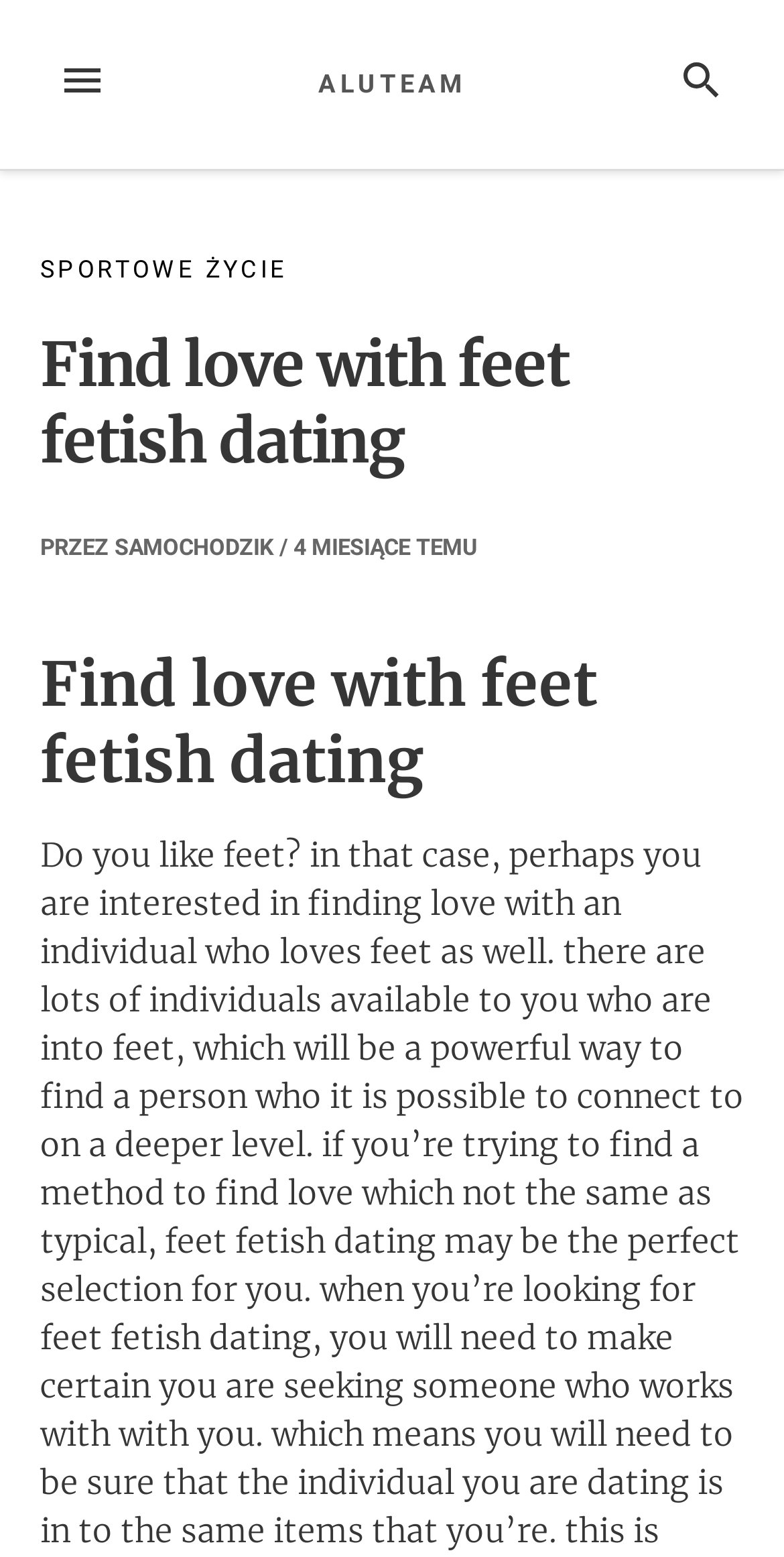Provide a one-word or brief phrase answer to the question:
What is the duration mentioned on the webpage?

4 MIESIĄCE